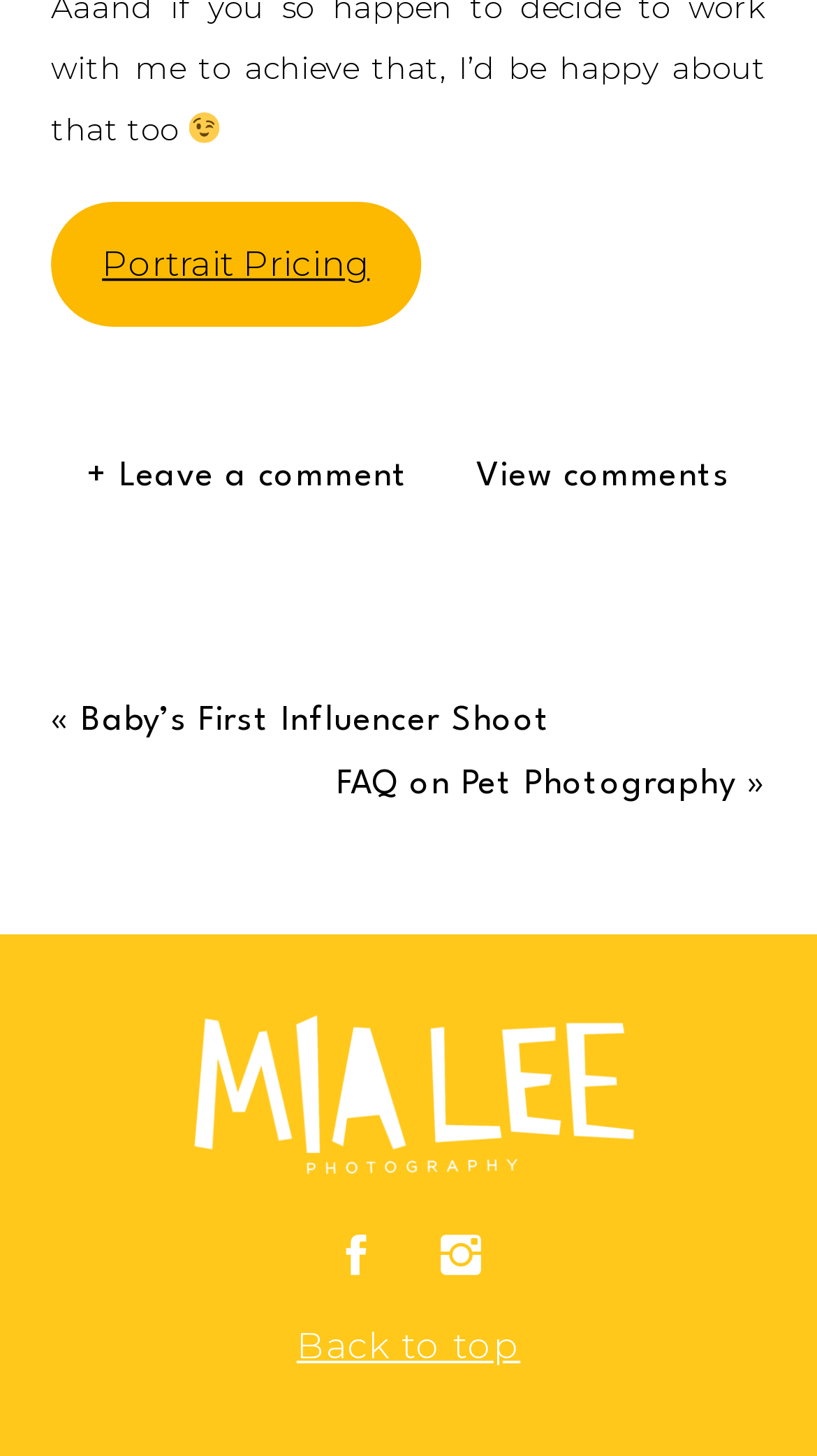Observe the image and answer the following question in detail: What is the function of the 'Back to top' link?

The 'Back to top' link is likely a navigation element that allows users to quickly scroll back to the top of the webpage. This is a common functionality found on webpages with long content.